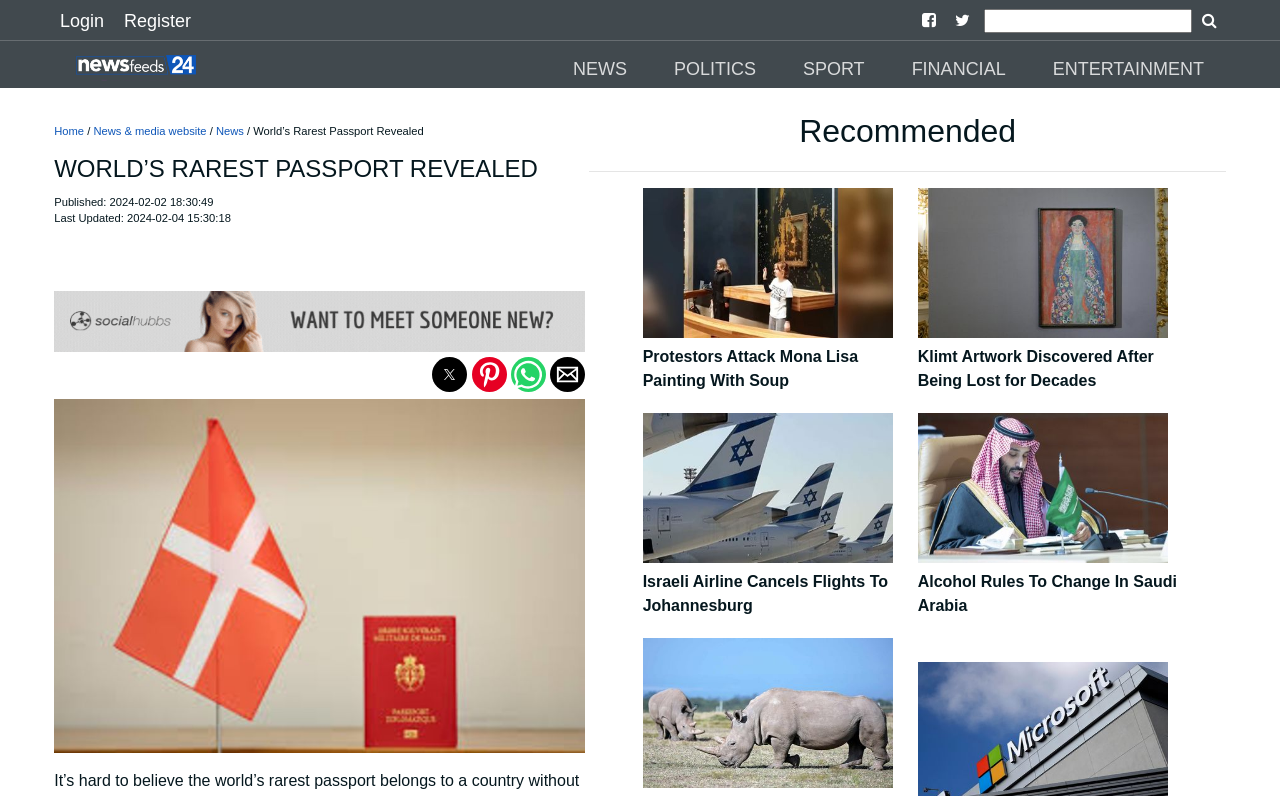Find the bounding box coordinates of the element to click in order to complete this instruction: "Search for something". The bounding box coordinates must be four float numbers between 0 and 1, denoted as [left, top, right, bottom].

[0.768, 0.011, 0.931, 0.042]